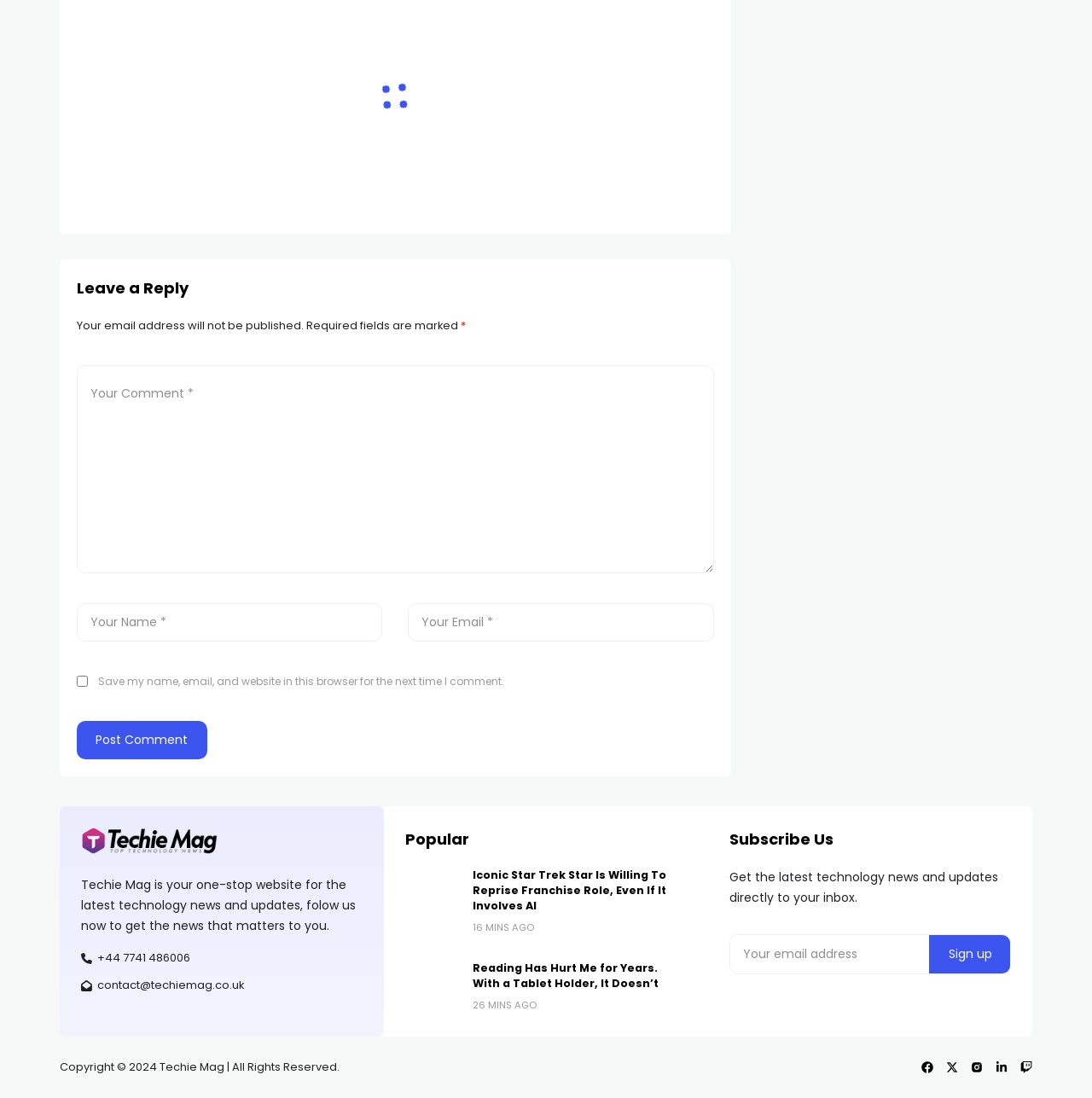Give a succinct answer to this question in a single word or phrase: 
What is the contact information of Techie Mag?

Phone number and email